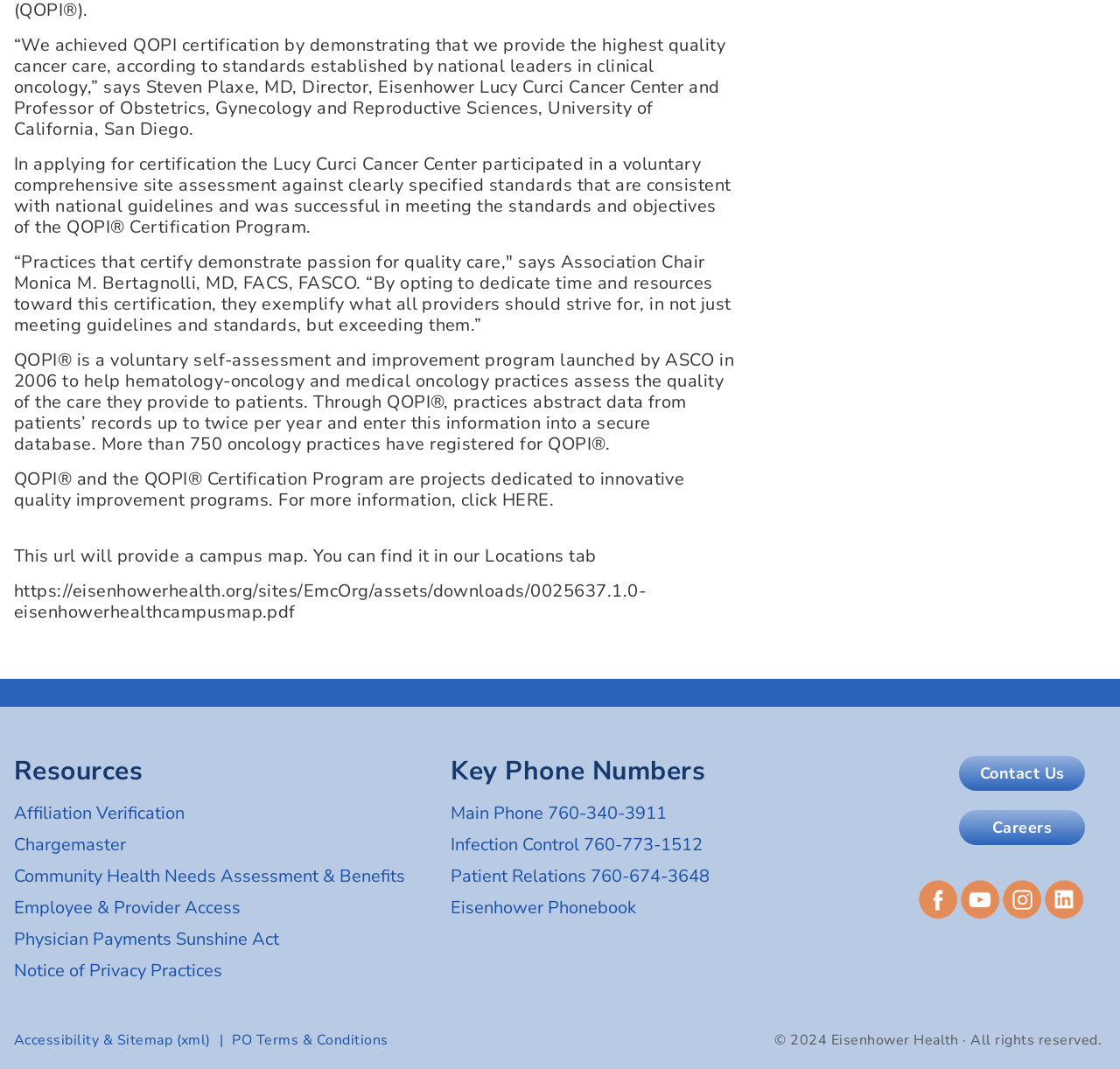Can you find the bounding box coordinates of the area I should click to execute the following instruction: "View Eisenhower Health campus map"?

[0.012, 0.509, 0.532, 0.531]